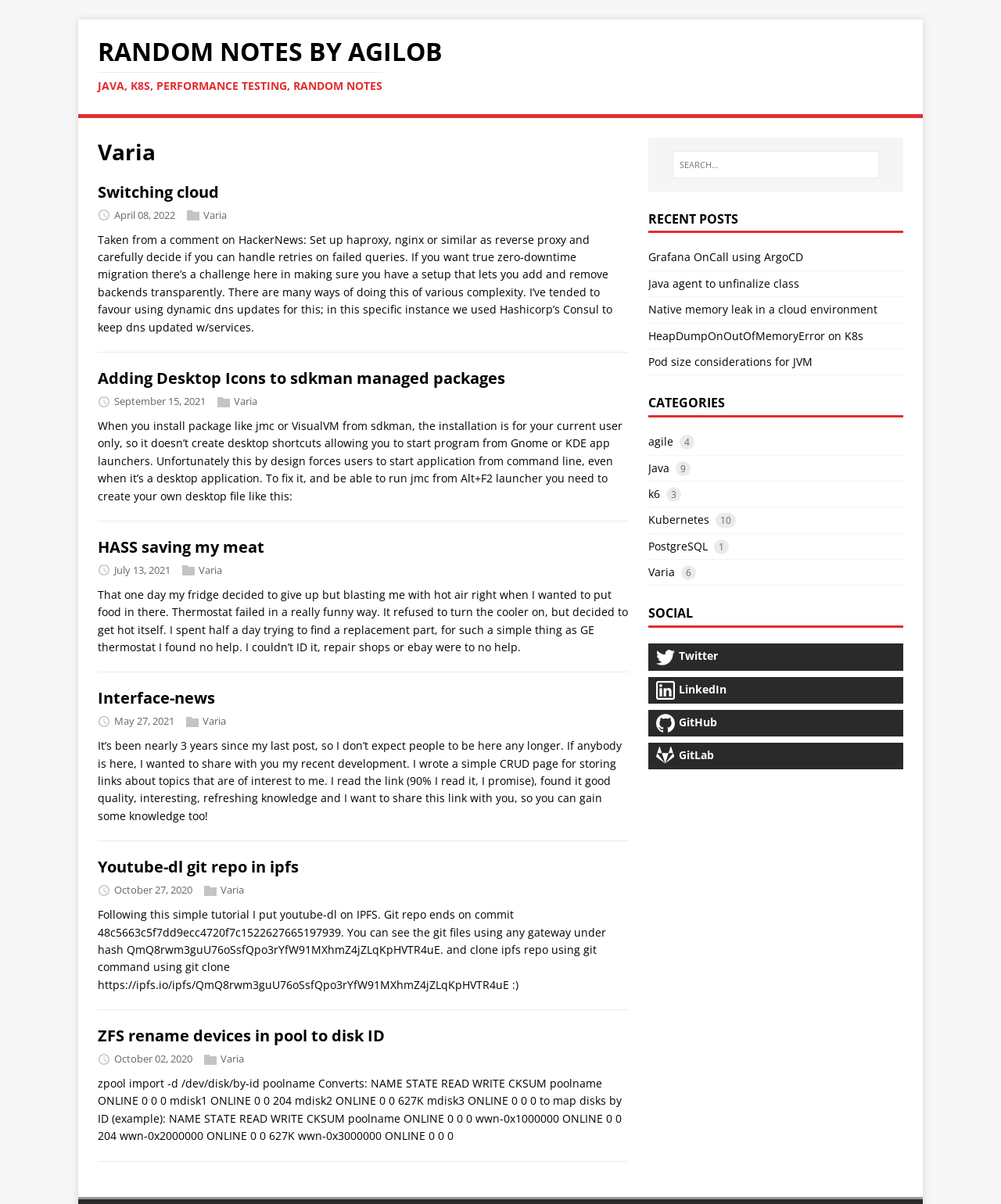Respond to the question below with a concise word or phrase:
What is the name of the blog?

Varia